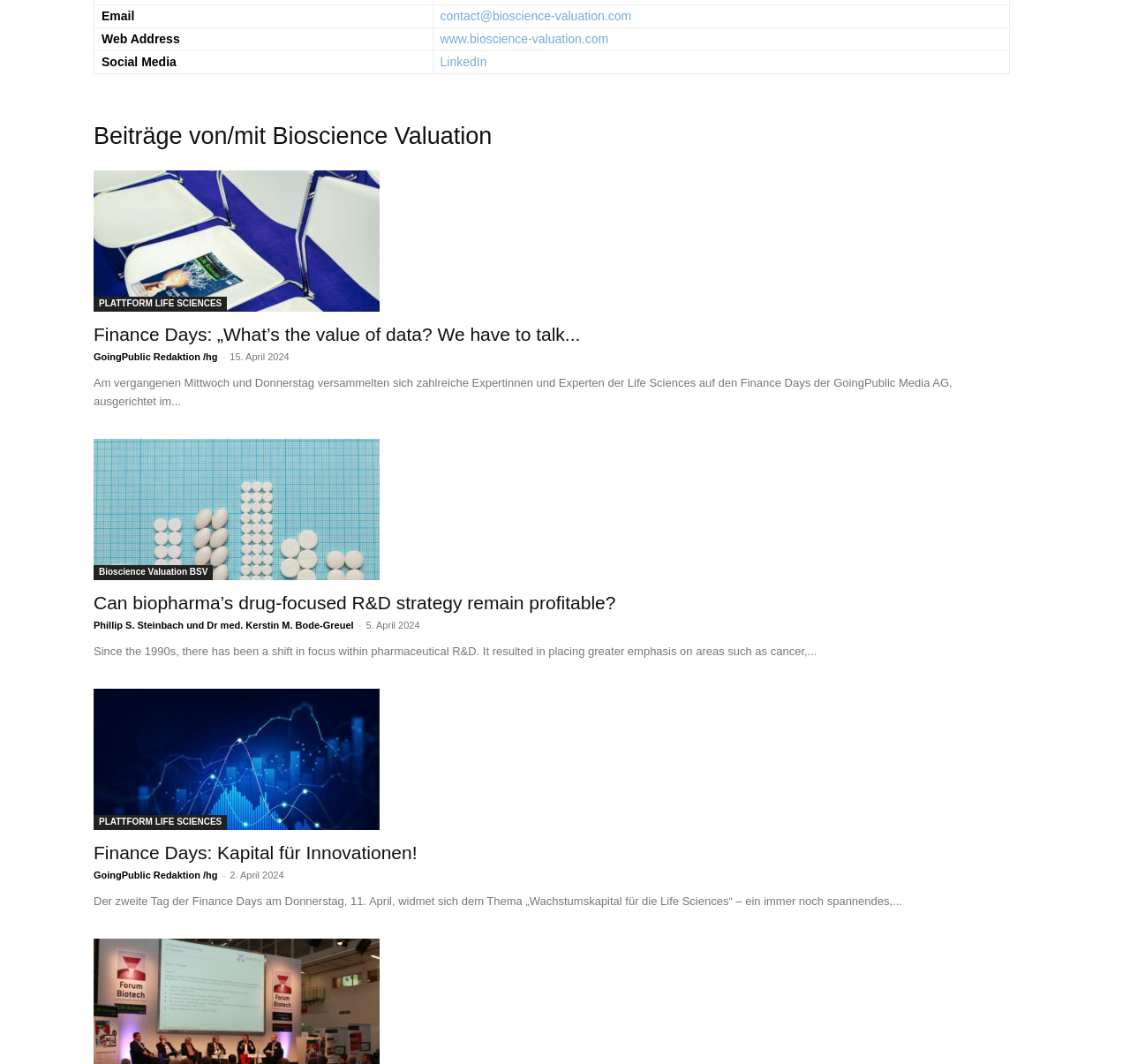Please identify the bounding box coordinates of the area I need to click to accomplish the following instruction: "Expand the 'Sequence Annotations'".

None